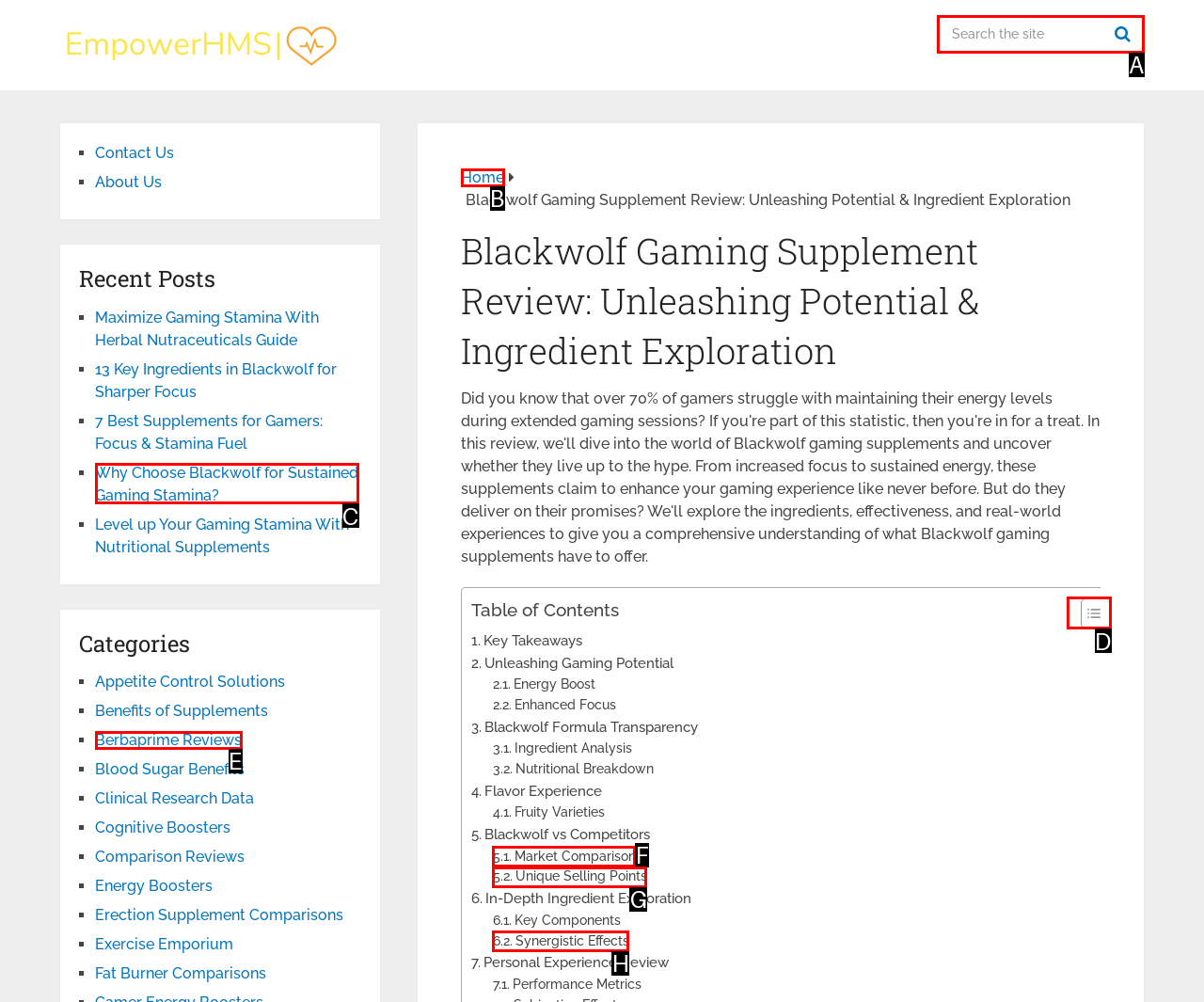Decide which letter you need to select to fulfill the task: Toggle Table of Content
Answer with the letter that matches the correct option directly.

D